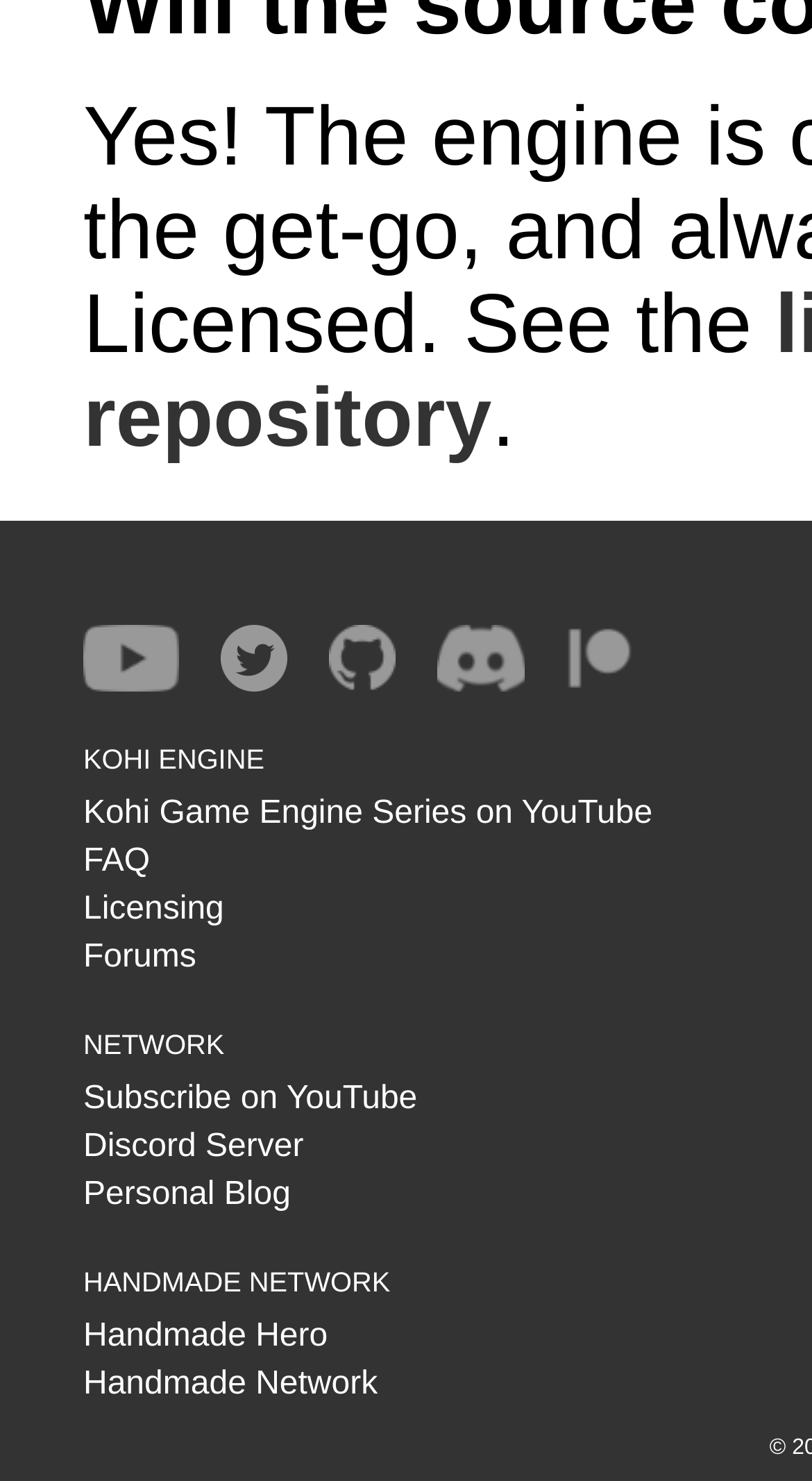Kindly determine the bounding box coordinates for the clickable area to achieve the given instruction: "Read the FAQ".

[0.103, 0.57, 0.185, 0.594]